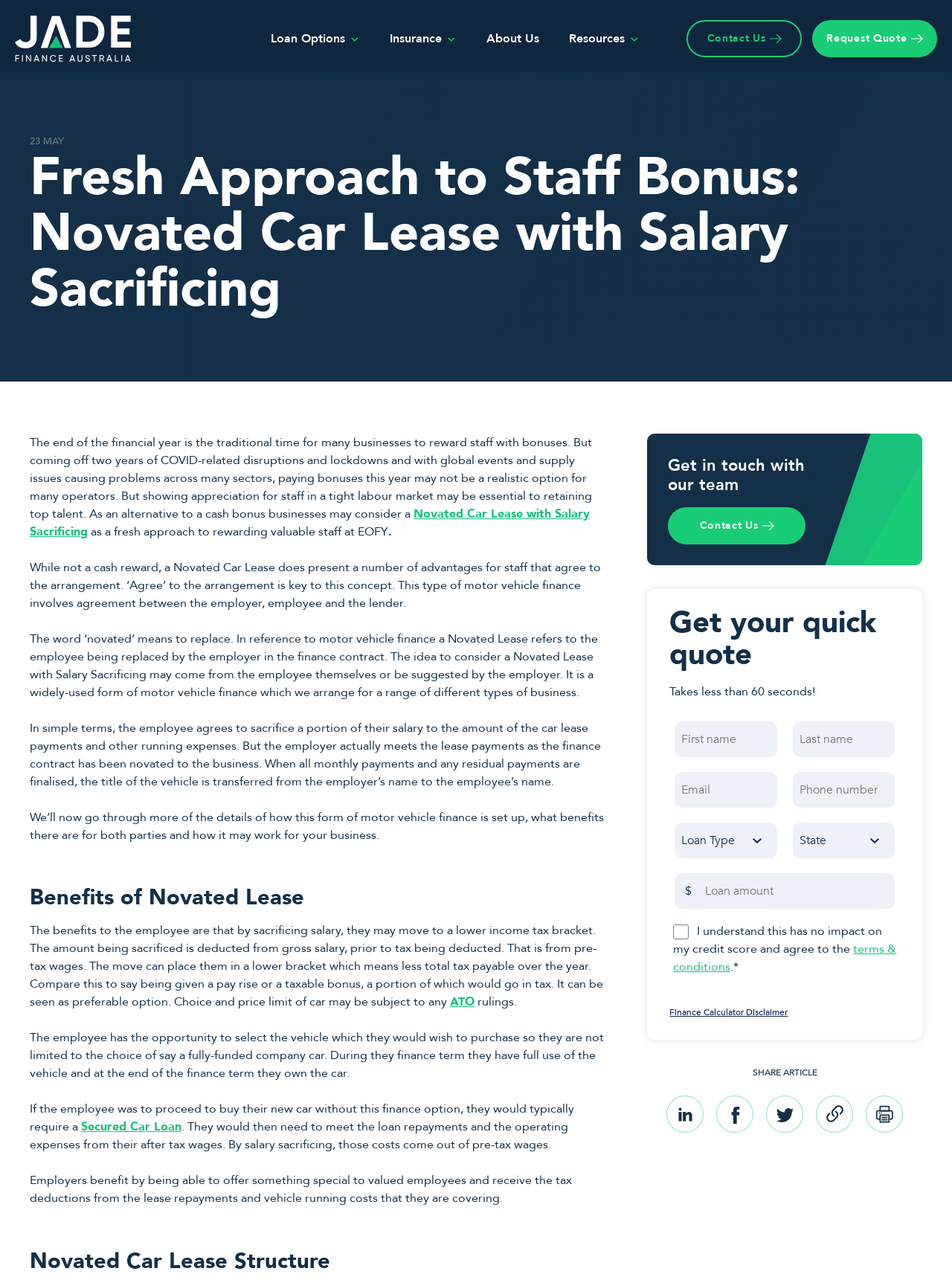Pinpoint the bounding box coordinates of the clickable element needed to complete the instruction: "Enter first name". The coordinates should be provided as four float numbers between 0 and 1: [left, top, right, bottom].

[0.709, 0.565, 0.816, 0.593]